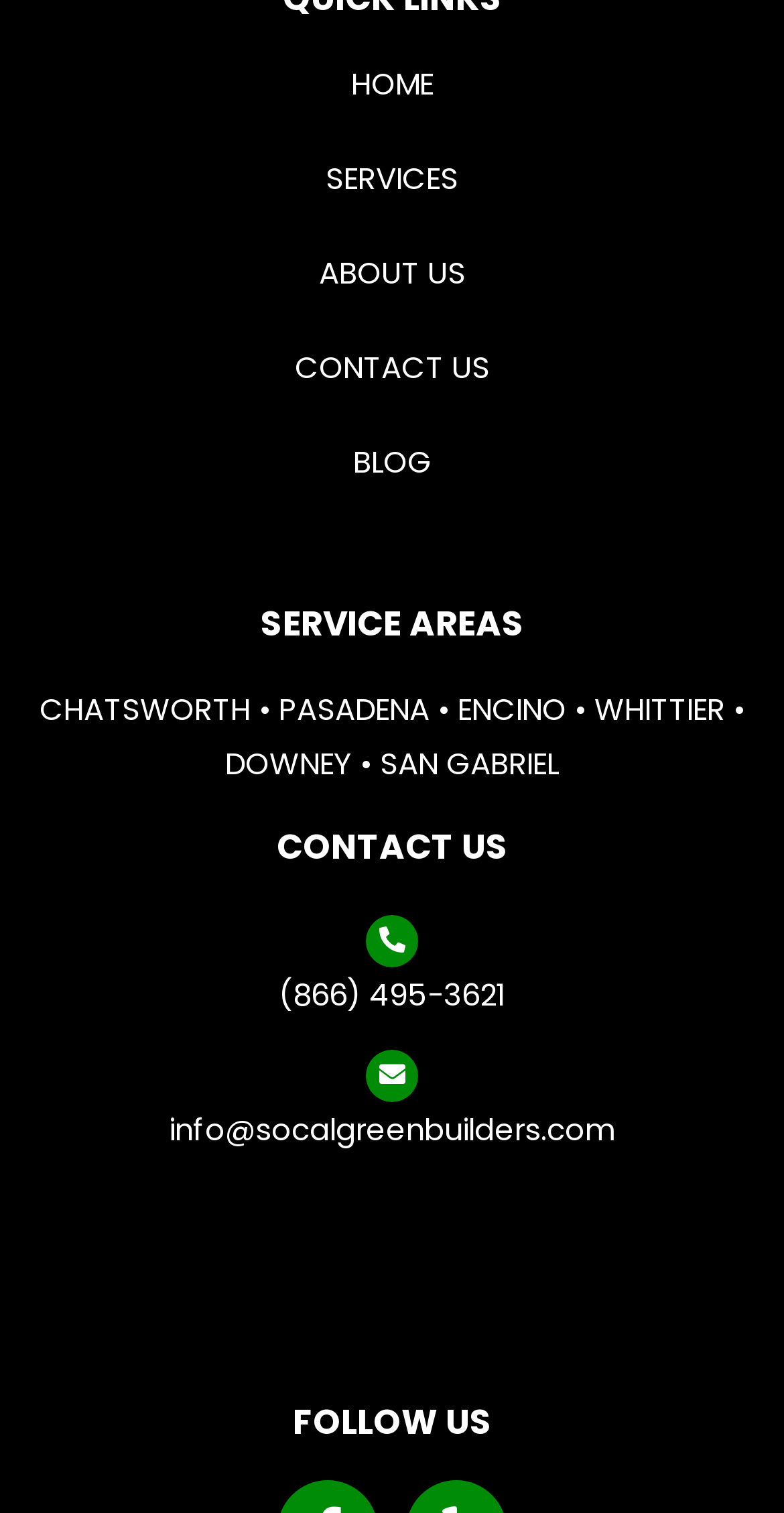Can you find the bounding box coordinates of the area I should click to execute the following instruction: "view services"?

[0.415, 0.103, 0.585, 0.131]